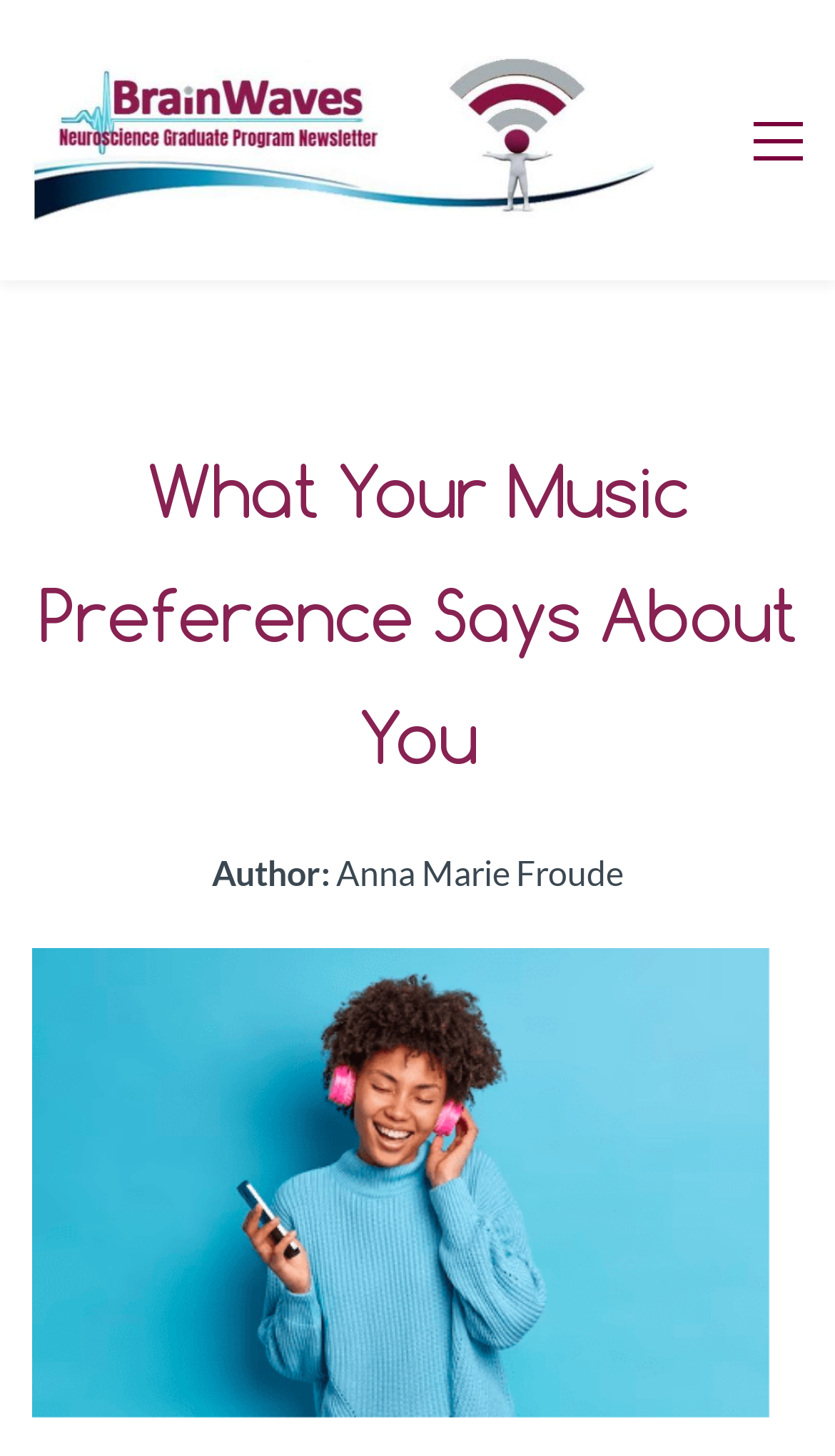Answer succinctly with a single word or phrase:
Is there a figure on the webpage?

Yes